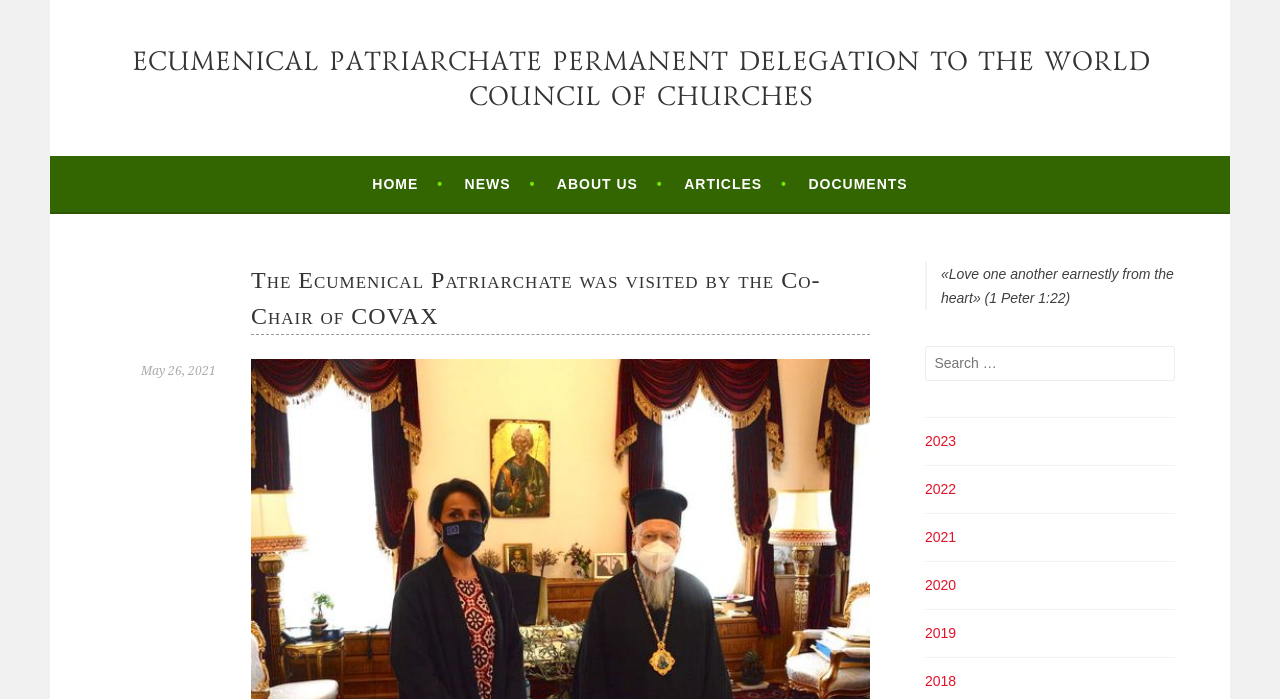What is the quote in the blockquote element?
Based on the image, provide your answer in one word or phrase.

«Love one another earnestly from the heart» (1 Peter 1:22)